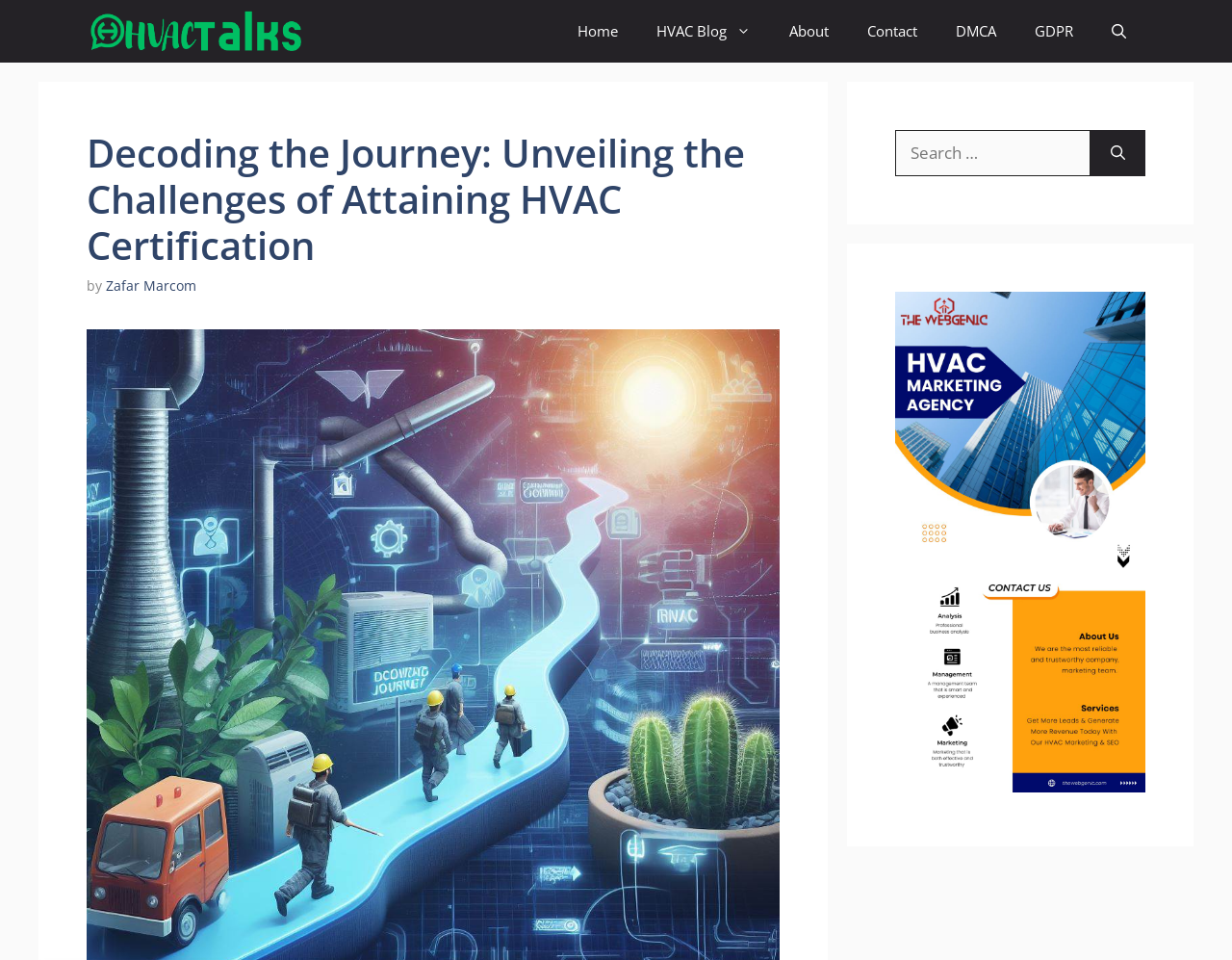Can you identify the bounding box coordinates of the clickable region needed to carry out this instruction: 'open search'? The coordinates should be four float numbers within the range of 0 to 1, stated as [left, top, right, bottom].

[0.887, 0.0, 0.93, 0.065]